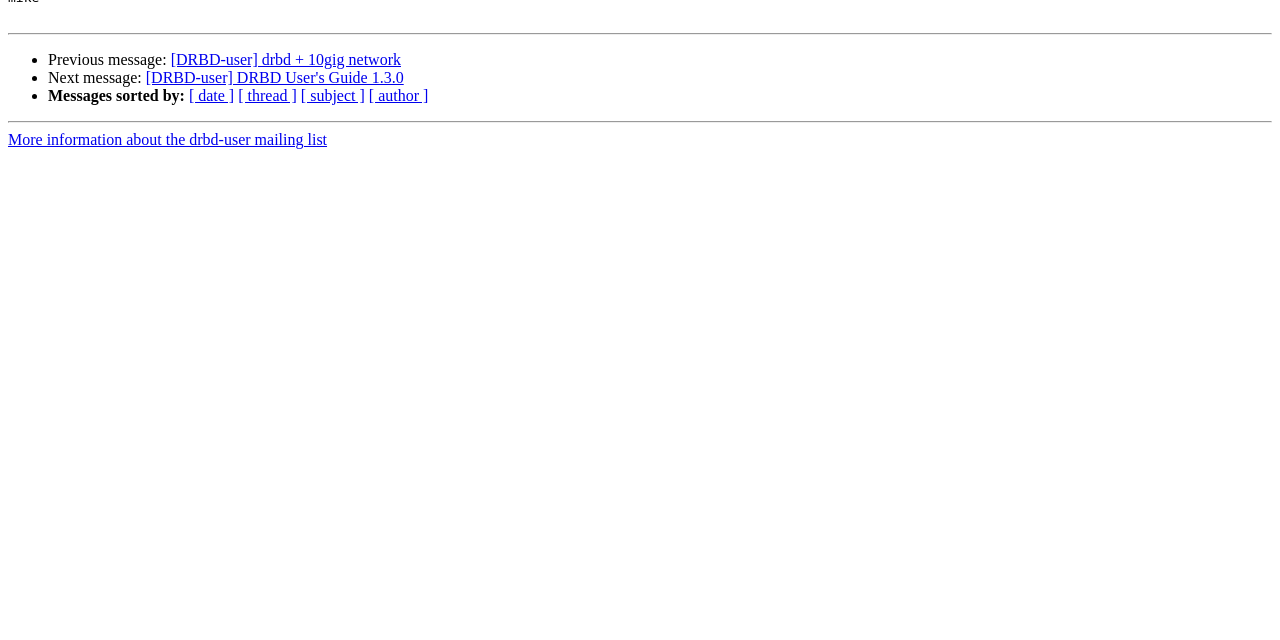Identify the bounding box of the HTML element described as: "[ thread ]".

[0.186, 0.137, 0.232, 0.163]